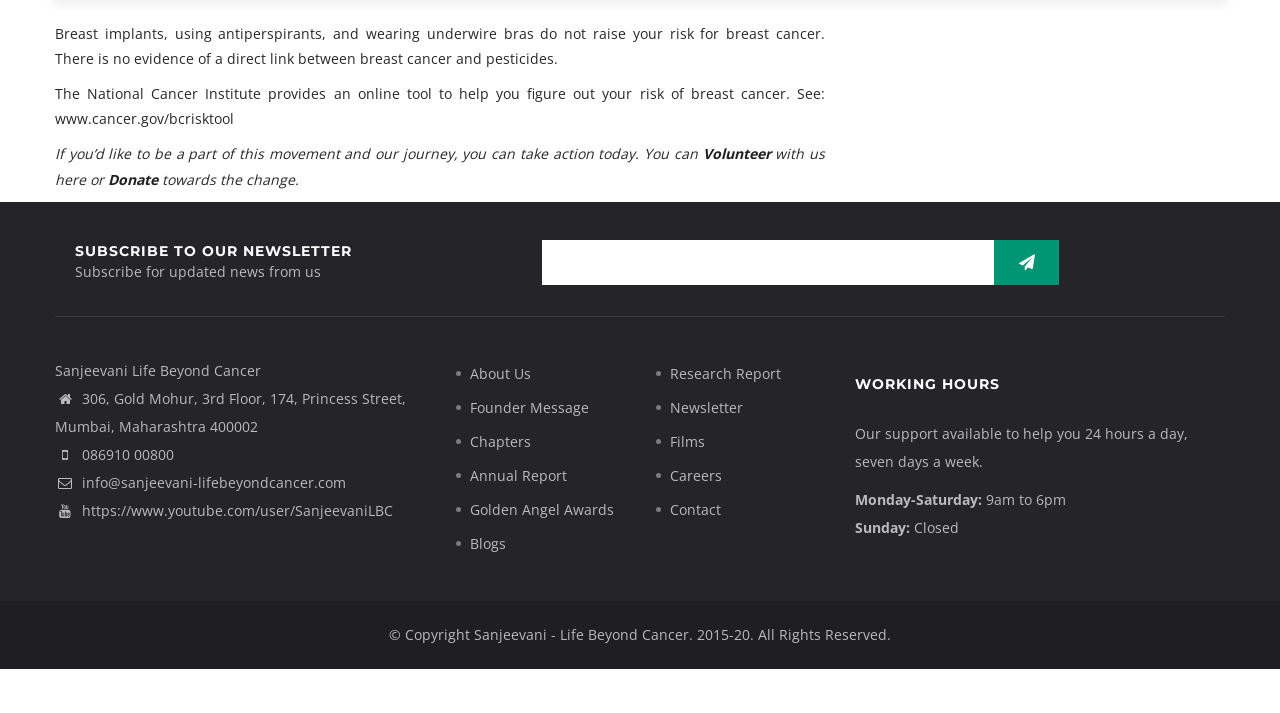Please specify the bounding box coordinates of the clickable region to carry out the following instruction: "Visit the YouTube channel". The coordinates should be four float numbers between 0 and 1, in the format [left, top, right, bottom].

[0.043, 0.764, 0.307, 0.79]